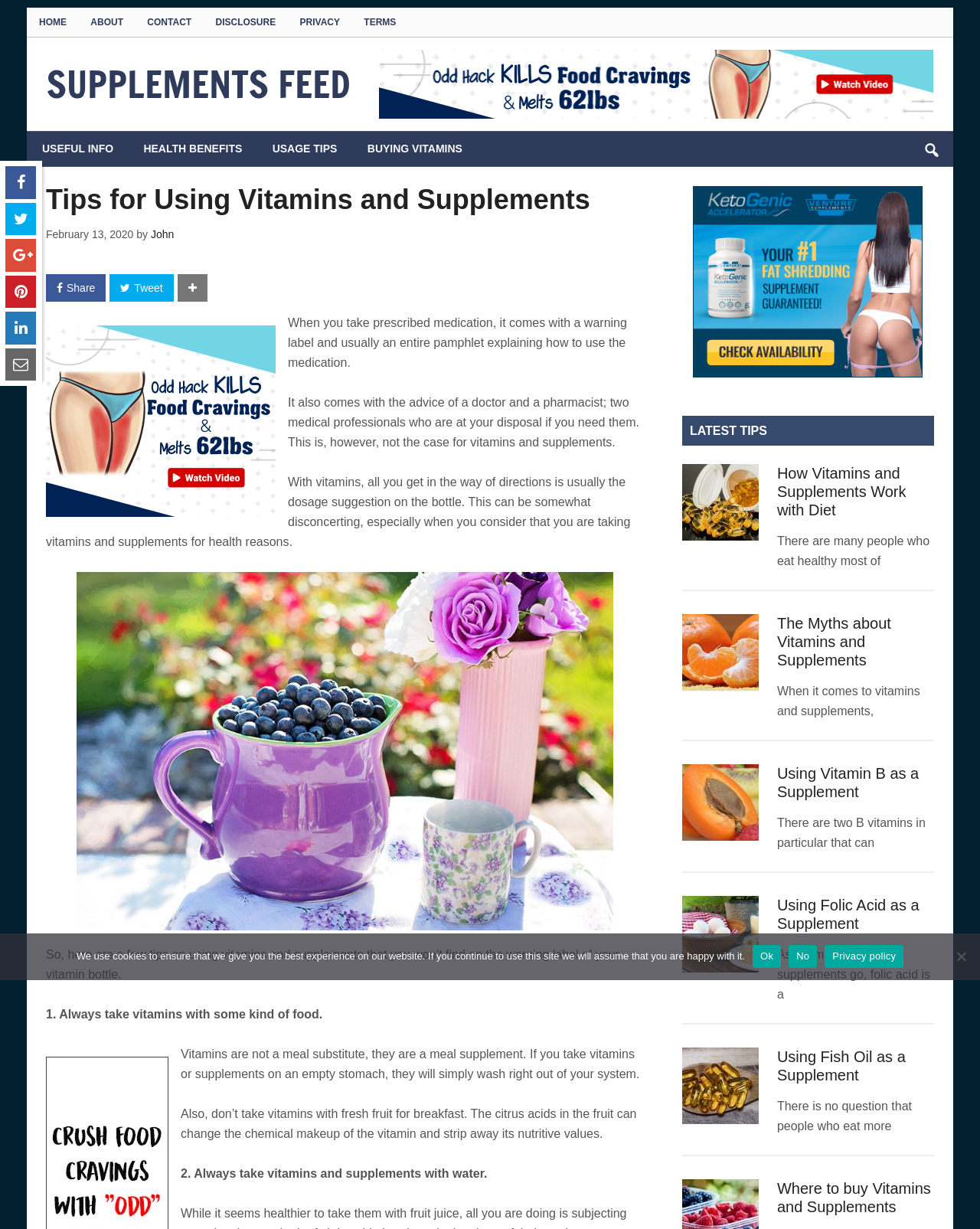Determine the bounding box coordinates for the area that should be clicked to carry out the following instruction: "Click the 'Leptitox Food Supplement' link".

[0.386, 0.041, 0.952, 0.097]